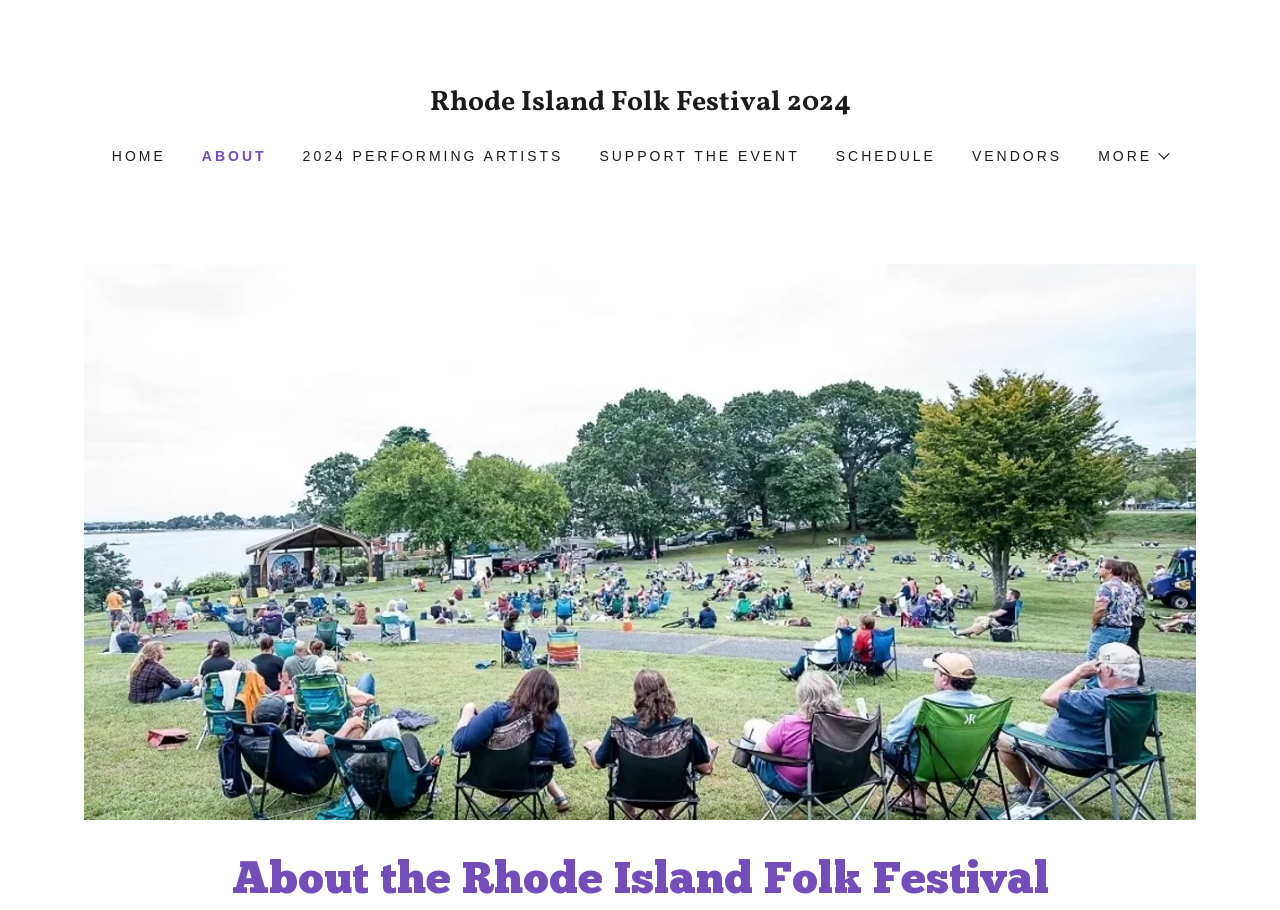Is there an image on the webpage?
Using the image, provide a concise answer in one word or a short phrase.

Yes